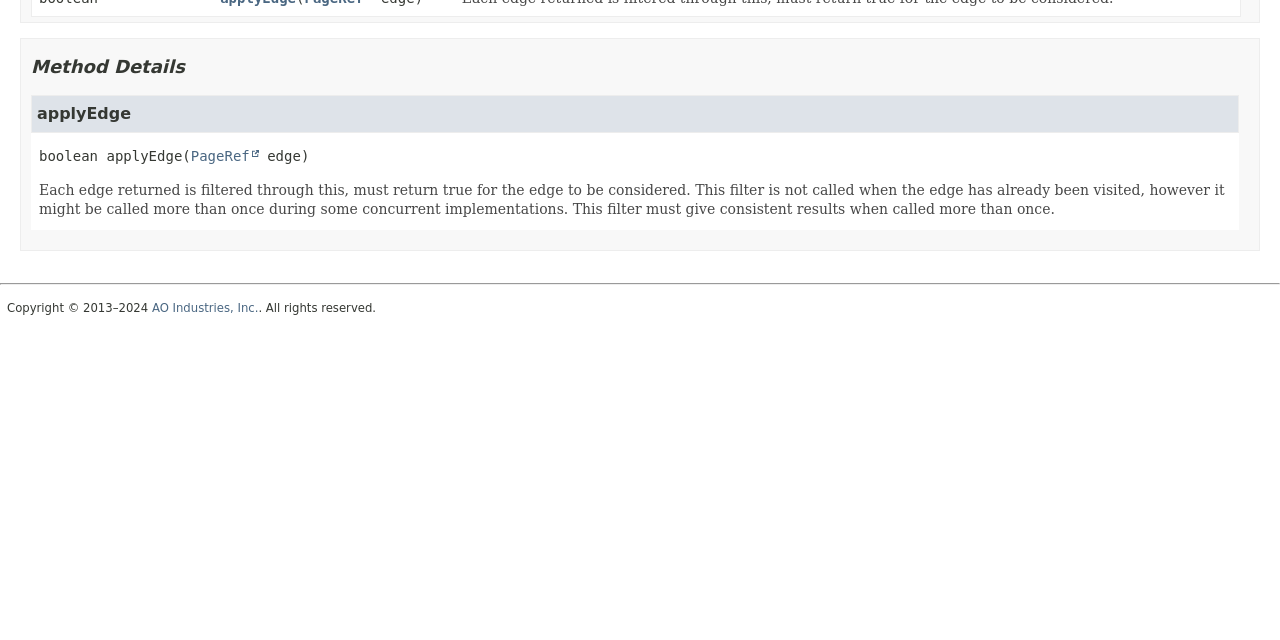Determine the bounding box coordinates for the UI element with the following description: "AO Industries, Inc.". The coordinates should be four float numbers between 0 and 1, represented as [left, top, right, bottom].

[0.119, 0.47, 0.202, 0.492]